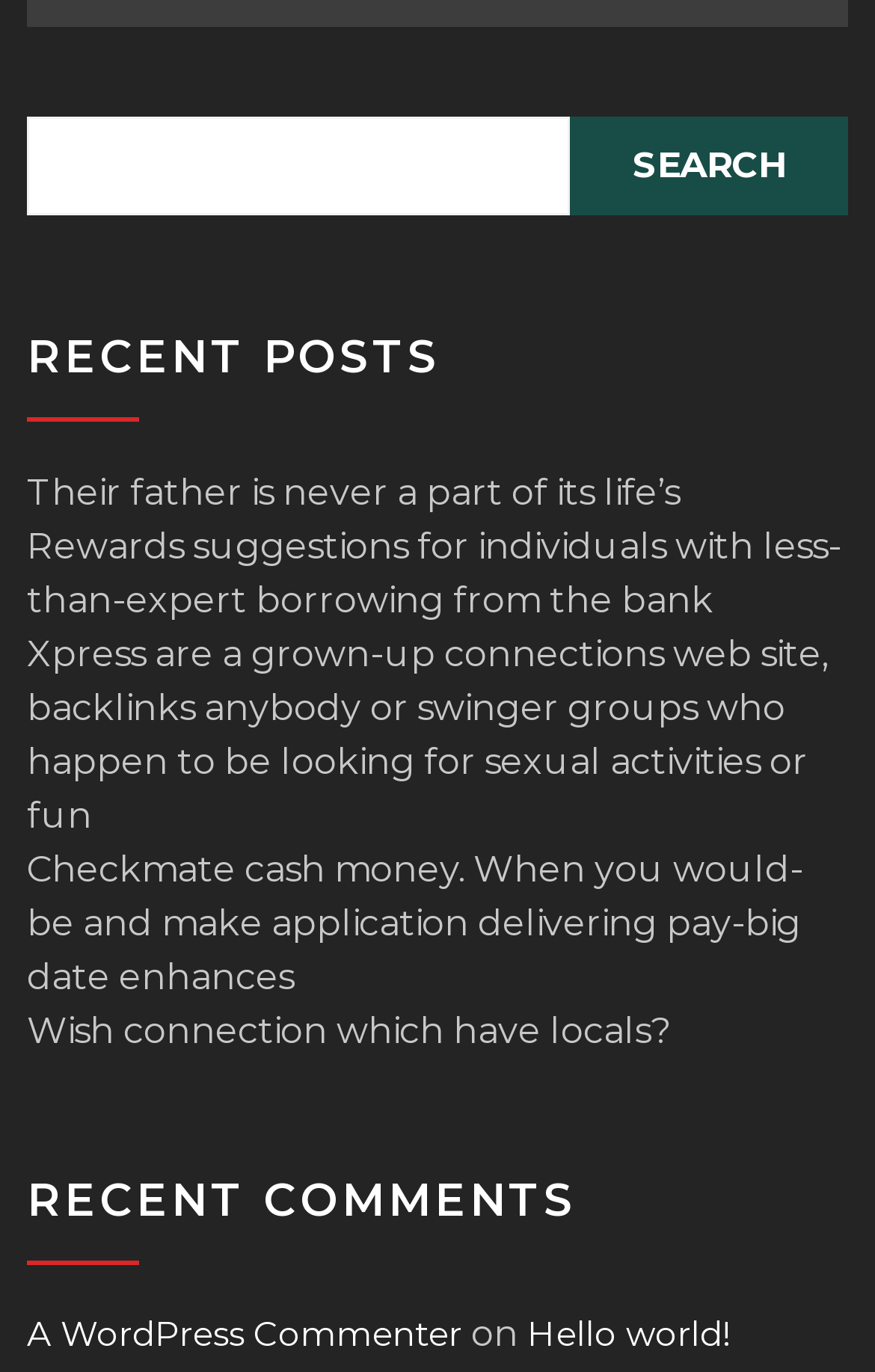Please identify the bounding box coordinates of the area that needs to be clicked to fulfill the following instruction: "view the article with the comment by A WordPress Commenter."

[0.031, 0.955, 0.528, 0.991]